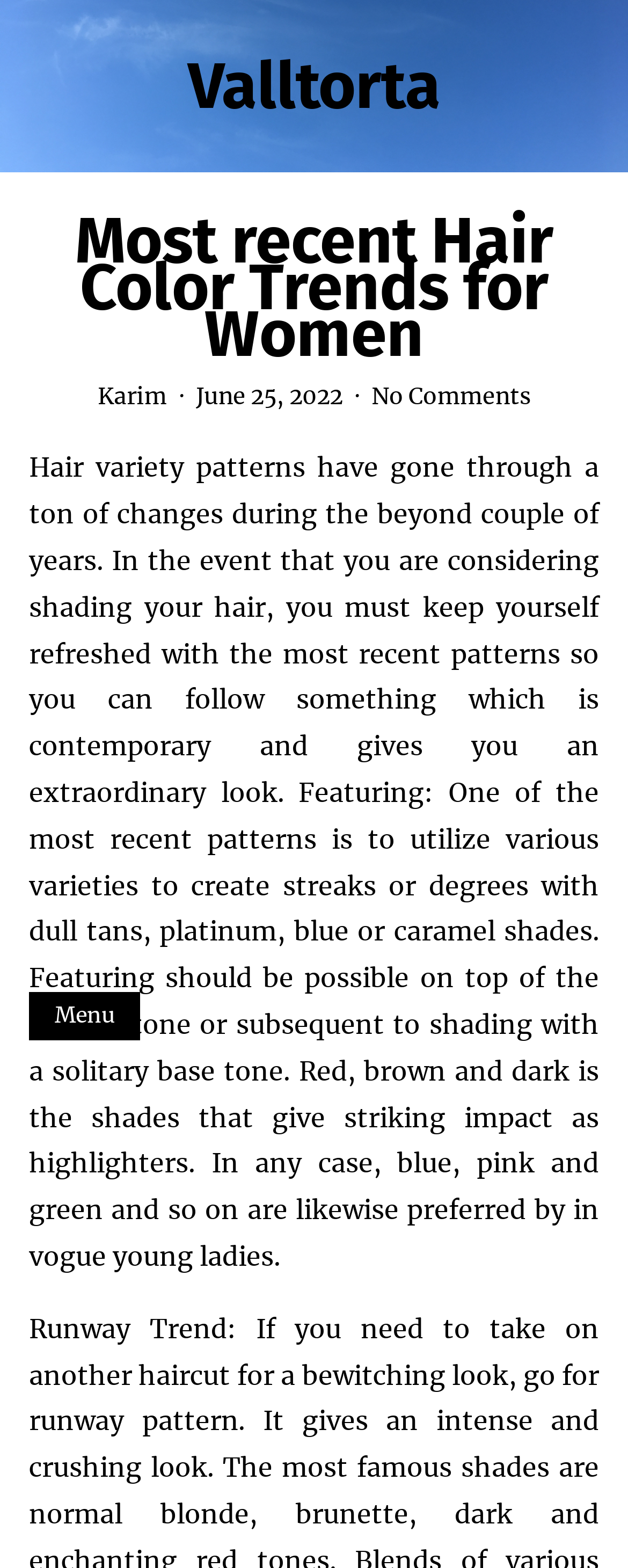What is the current trend in hair coloring?
Please respond to the question with a detailed and thorough explanation.

I analyzed the paragraph of text which describes the current trend in hair coloring, specifically the use of various varieties to create streaks or degrees with different shades.